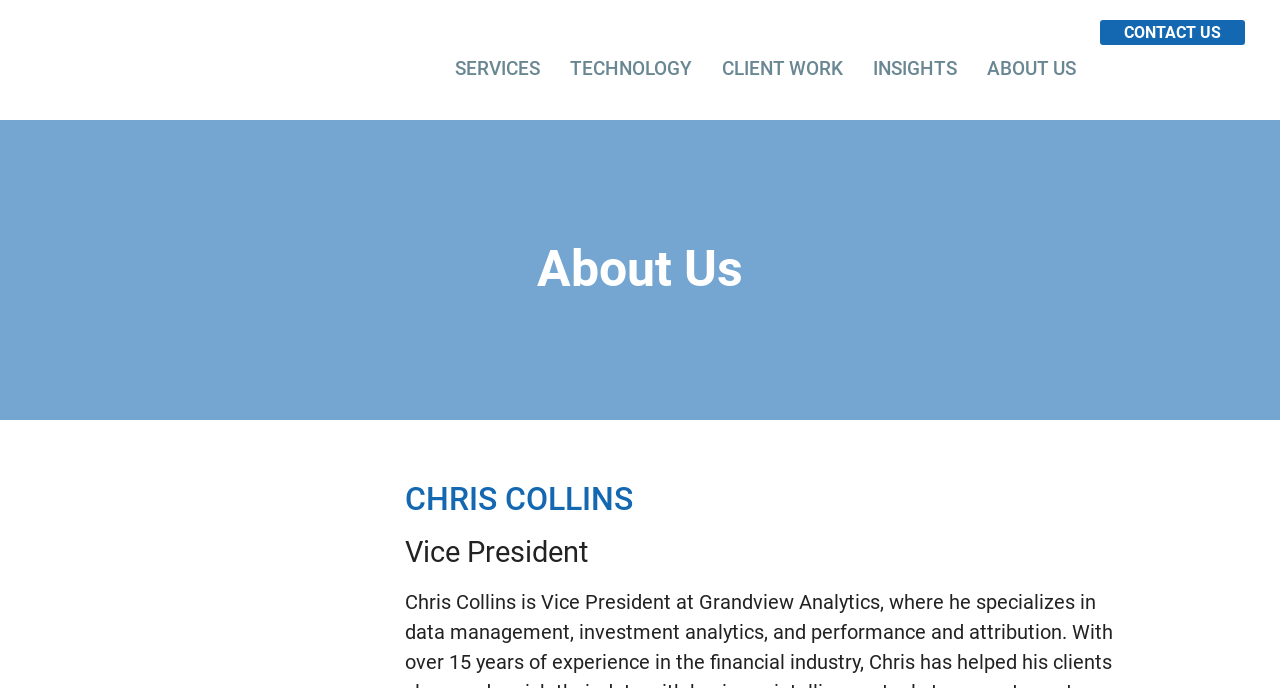Given the description "Cases", determine the bounding box of the corresponding UI element.

None